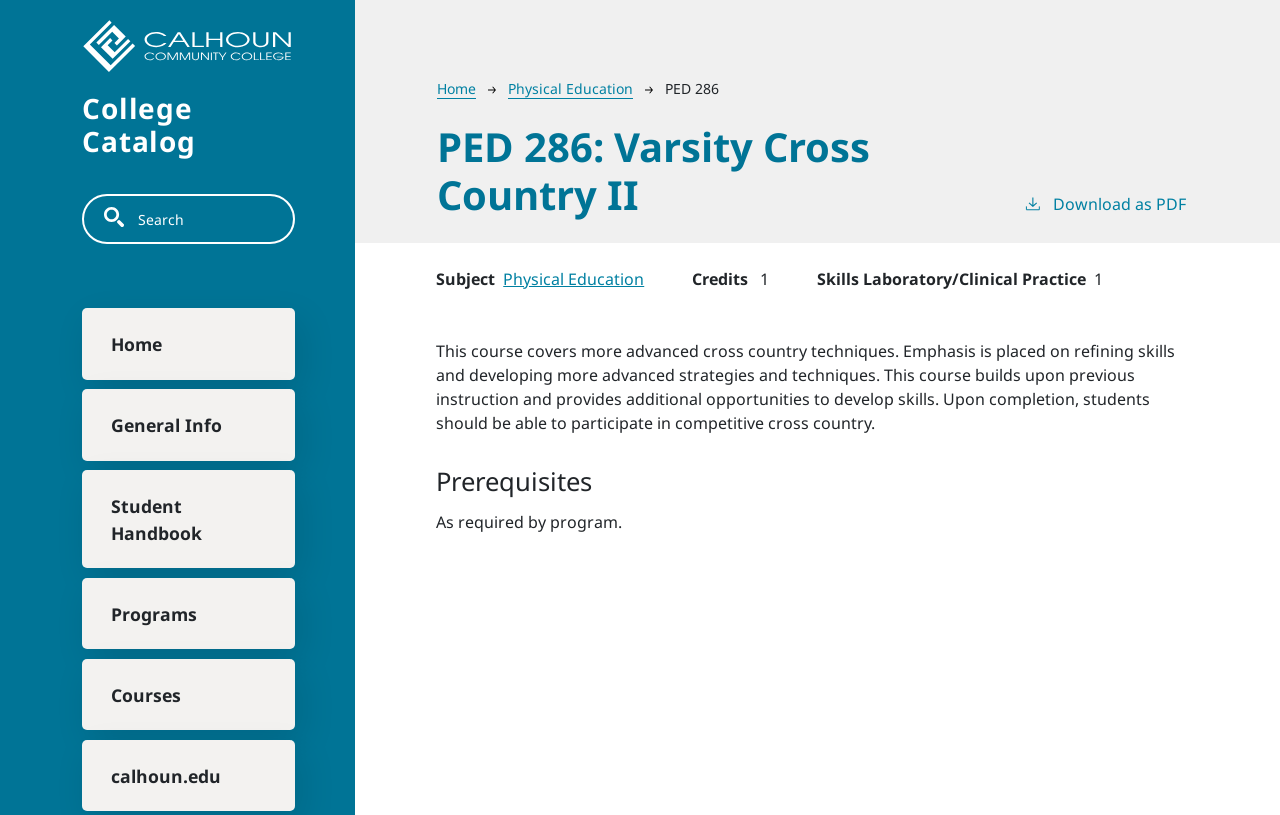Locate the bounding box of the UI element defined by this description: "alt="Calhoun Community College catalog"". The coordinates should be given as four float numbers between 0 and 1, formatted as [left, top, right, bottom].

[0.064, 0.053, 0.23, 0.08]